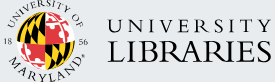What is the significance of the emblem in the logo?
From the image, respond using a single word or phrase.

It showcases the state colors of Maryland